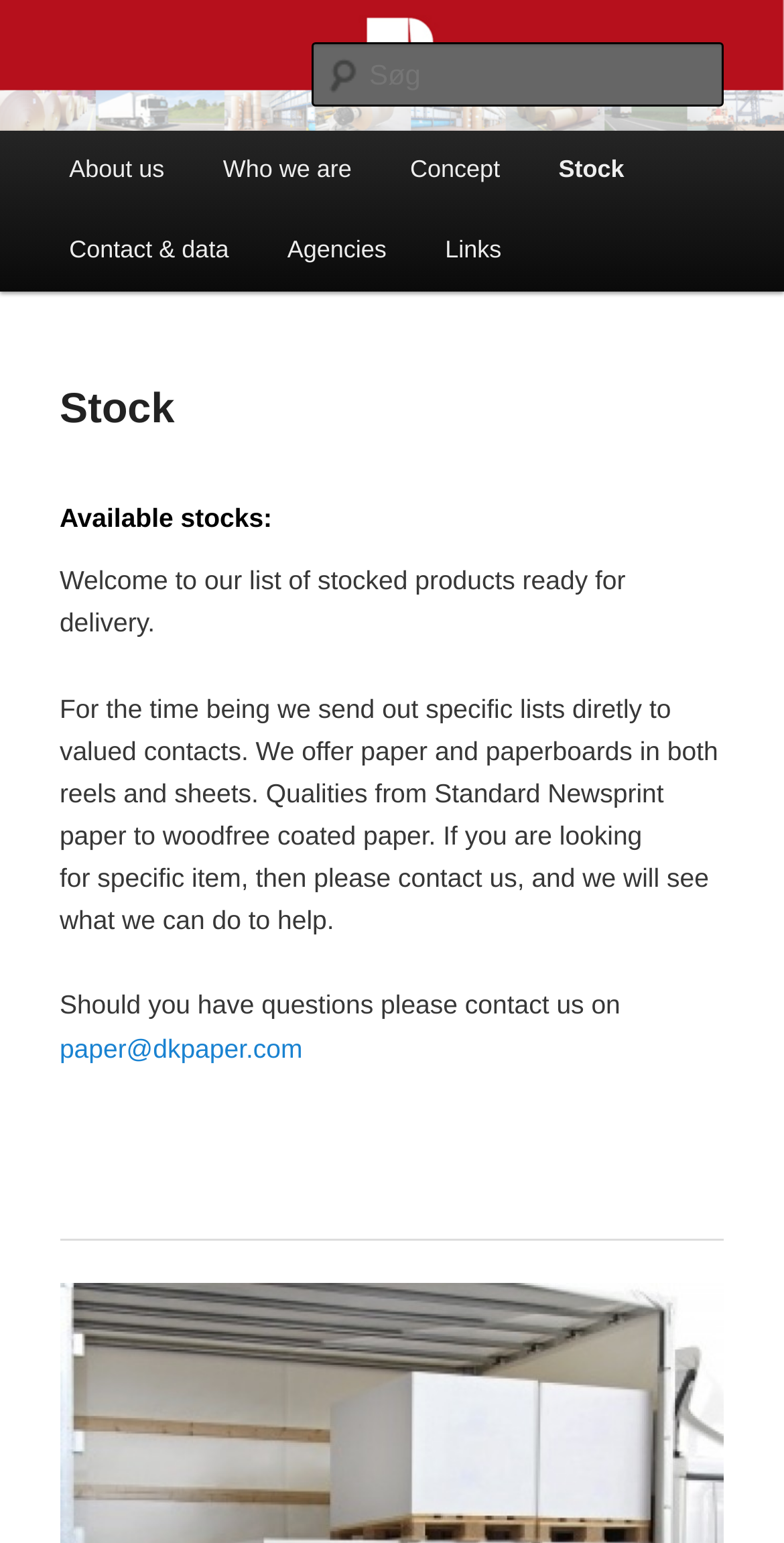Please specify the coordinates of the bounding box for the element that should be clicked to carry out this instruction: "Go to Who we are". The coordinates must be four float numbers between 0 and 1, formatted as [left, top, right, bottom].

[0.247, 0.085, 0.486, 0.137]